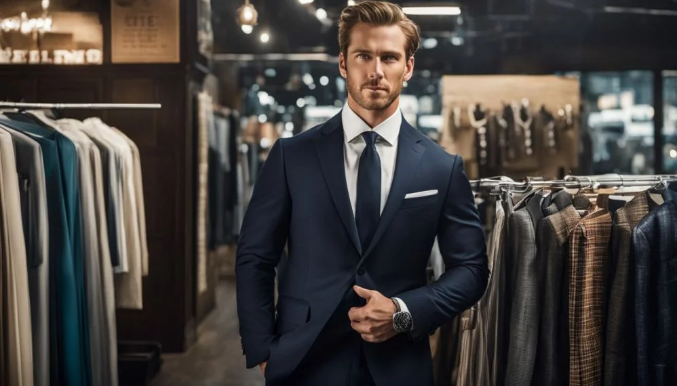What is the color of the man's shirt?
Please provide a detailed answer to the question.

The caption states that the man is wearing a crisp white shirt, which suggests that the color of his shirt is white.